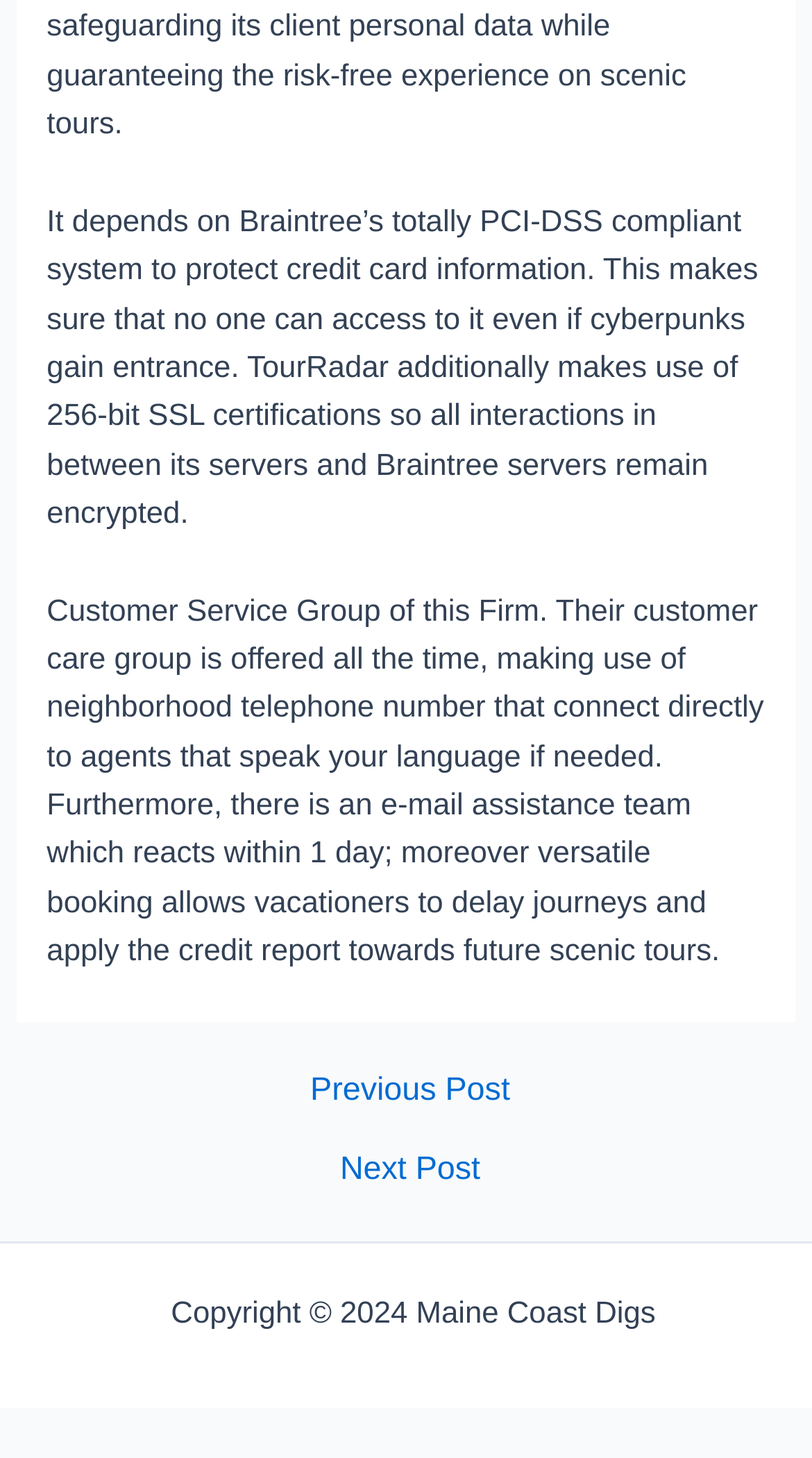Using the provided element description: "← Previous Post", determine the bounding box coordinates of the corresponding UI element in the screenshot.

[0.025, 0.737, 0.985, 0.759]